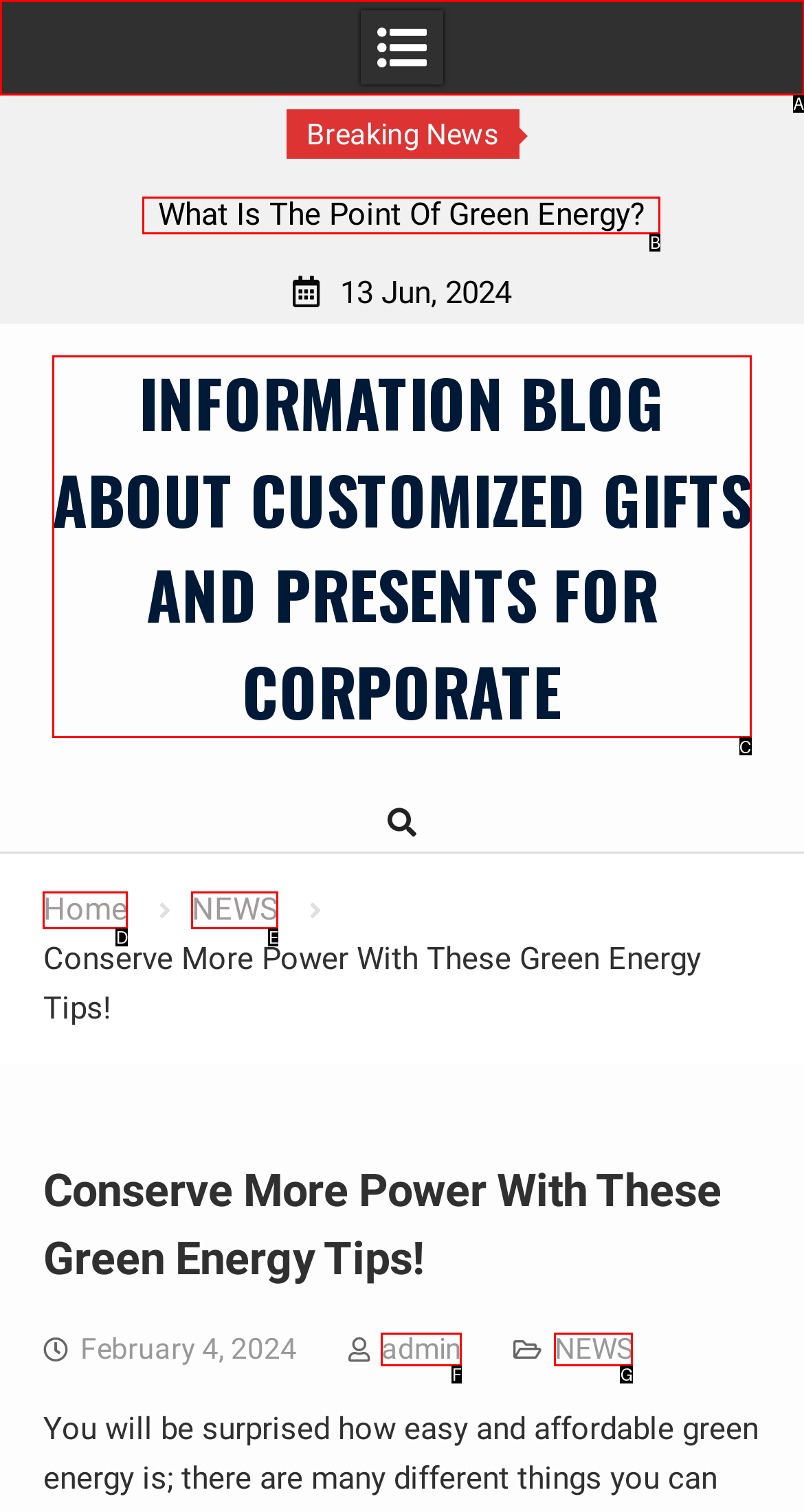Select the option that matches this description: parent_node: Skip to content
Answer by giving the letter of the chosen option.

A